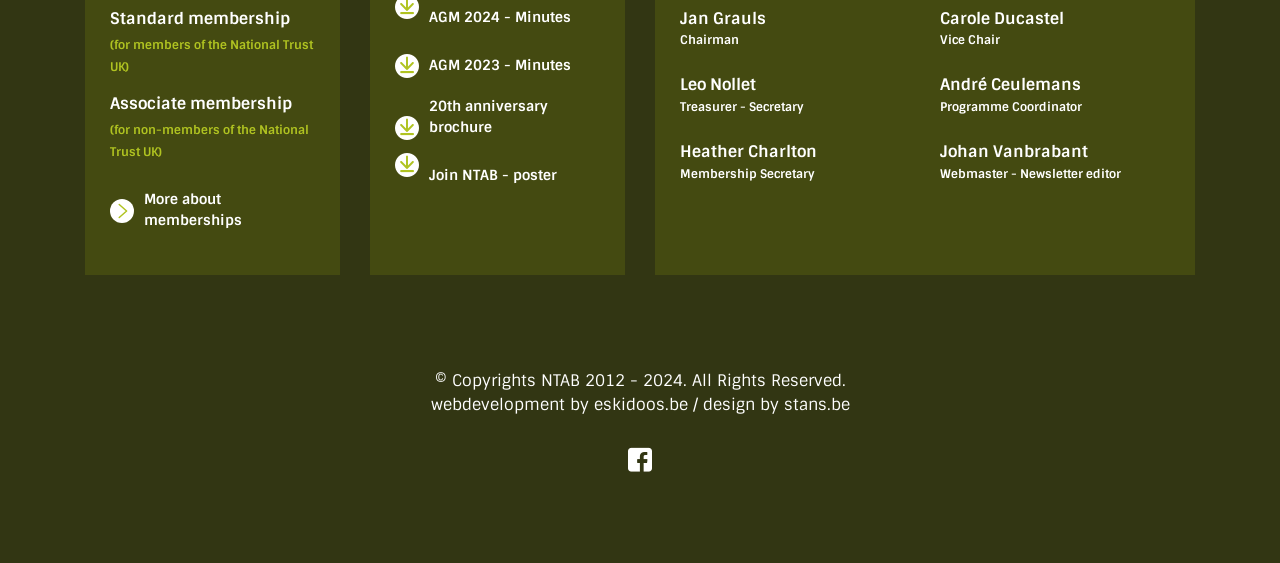Use a single word or phrase to answer the question:
What is the role of Heather Charlton in NTAB?

Membership Secretary